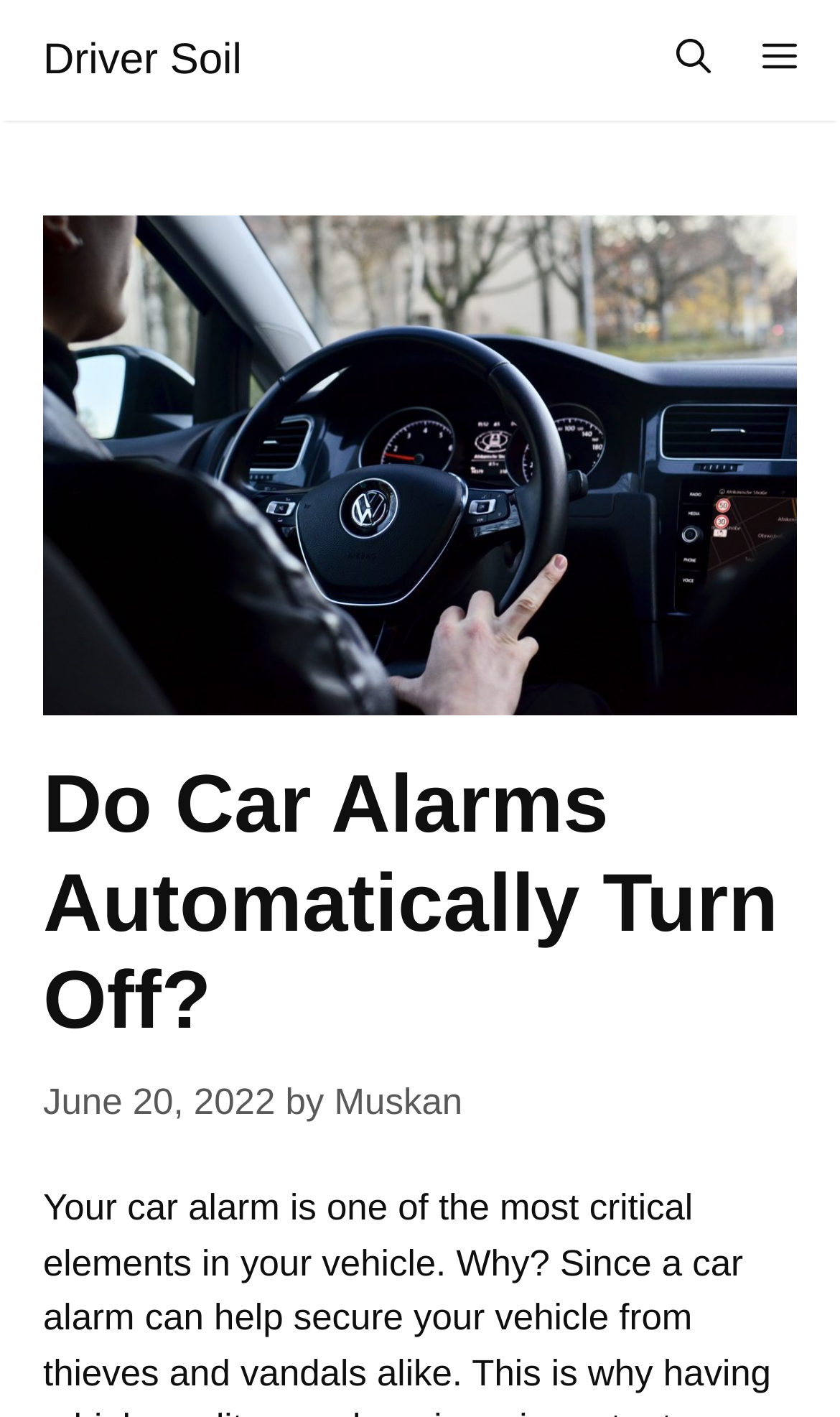Can you find the bounding box coordinates for the UI element given this description: "News"? Provide the coordinates as four float numbers between 0 and 1: [left, top, right, bottom].

None